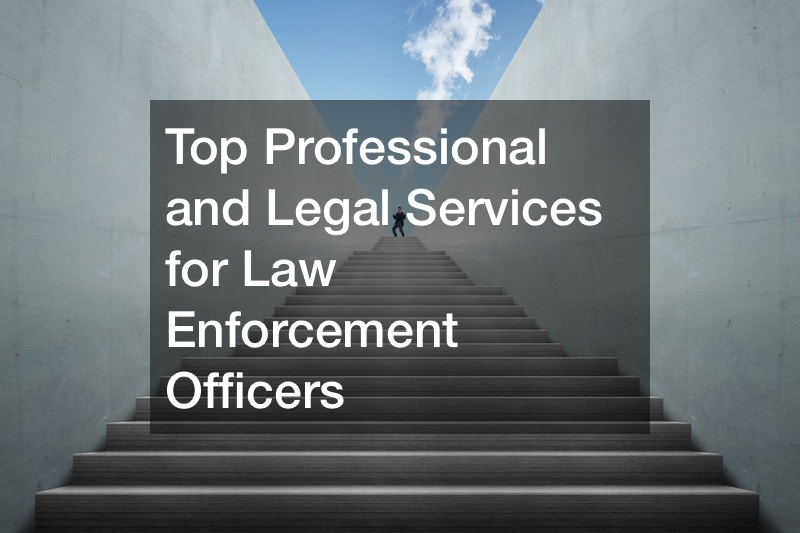What is the theme of the image?
Using the image as a reference, deliver a detailed and thorough answer to the question.

The caption explicitly states that the image features a theme of 'professional and legal services for law enforcement officers', which is reinforced by the bold, white text captions overlaying the image.